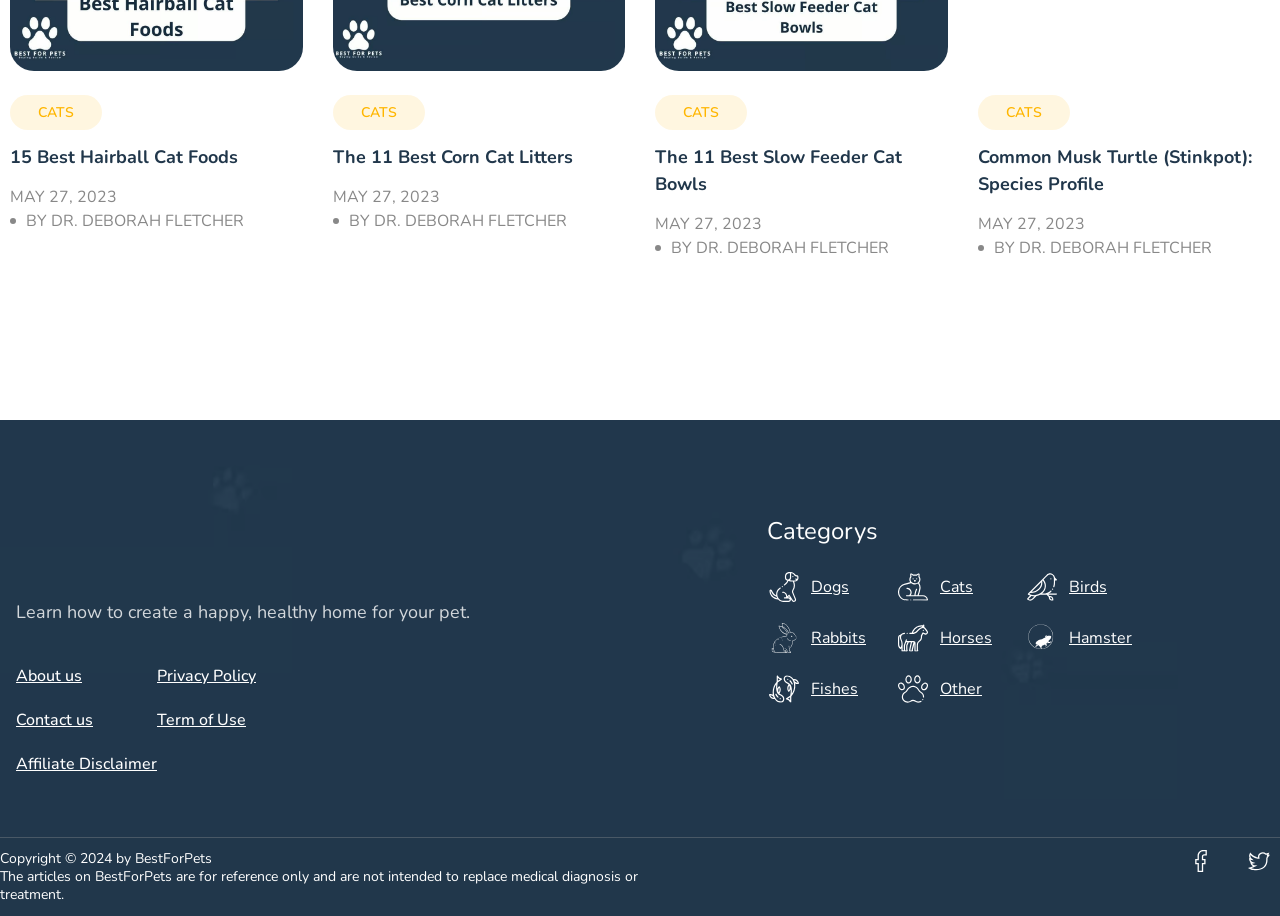Pinpoint the bounding box coordinates of the clickable element to carry out the following instruction: "Visit the 'About us' page."

[0.012, 0.724, 0.123, 0.751]